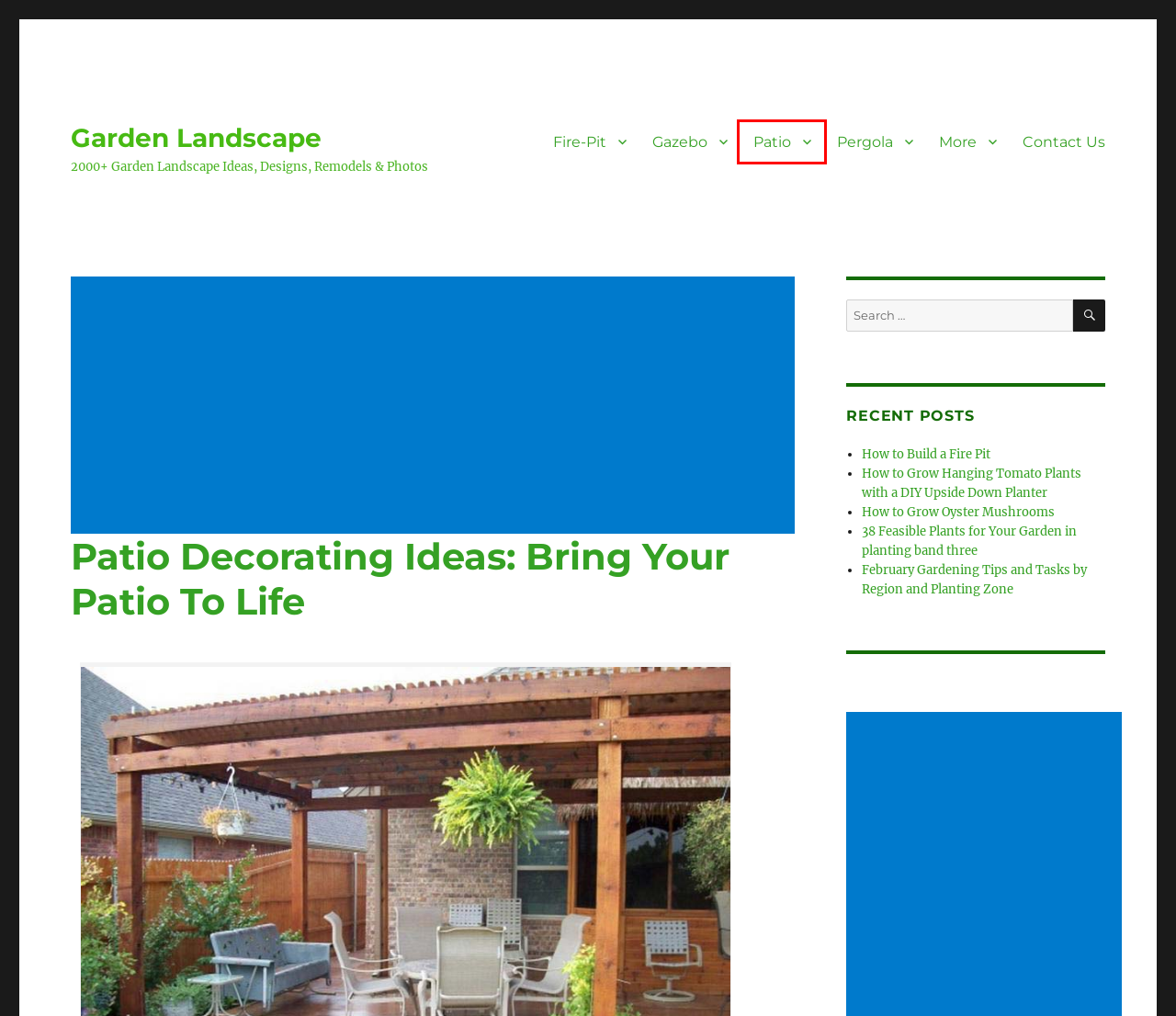Consider the screenshot of a webpage with a red bounding box around an element. Select the webpage description that best corresponds to the new page after clicking the element inside the red bounding box. Here are the candidates:
A. Patio – Garden Landscape
B. How to Grow Oyster Mushrooms – Garden Landscape
C. How to Build a Fire Pit – Garden Landscape
D. How to Grow Hanging Tomato Plants with a DIY Upside Down Planter – Garden Landscape
E. February Gardening Tips and Tasks by Region and Planting Zone – Garden Landscape
F. Pergola – Garden Landscape
G. Gazebo – Garden Landscape
H. Contact Us – Garden Landscape

A